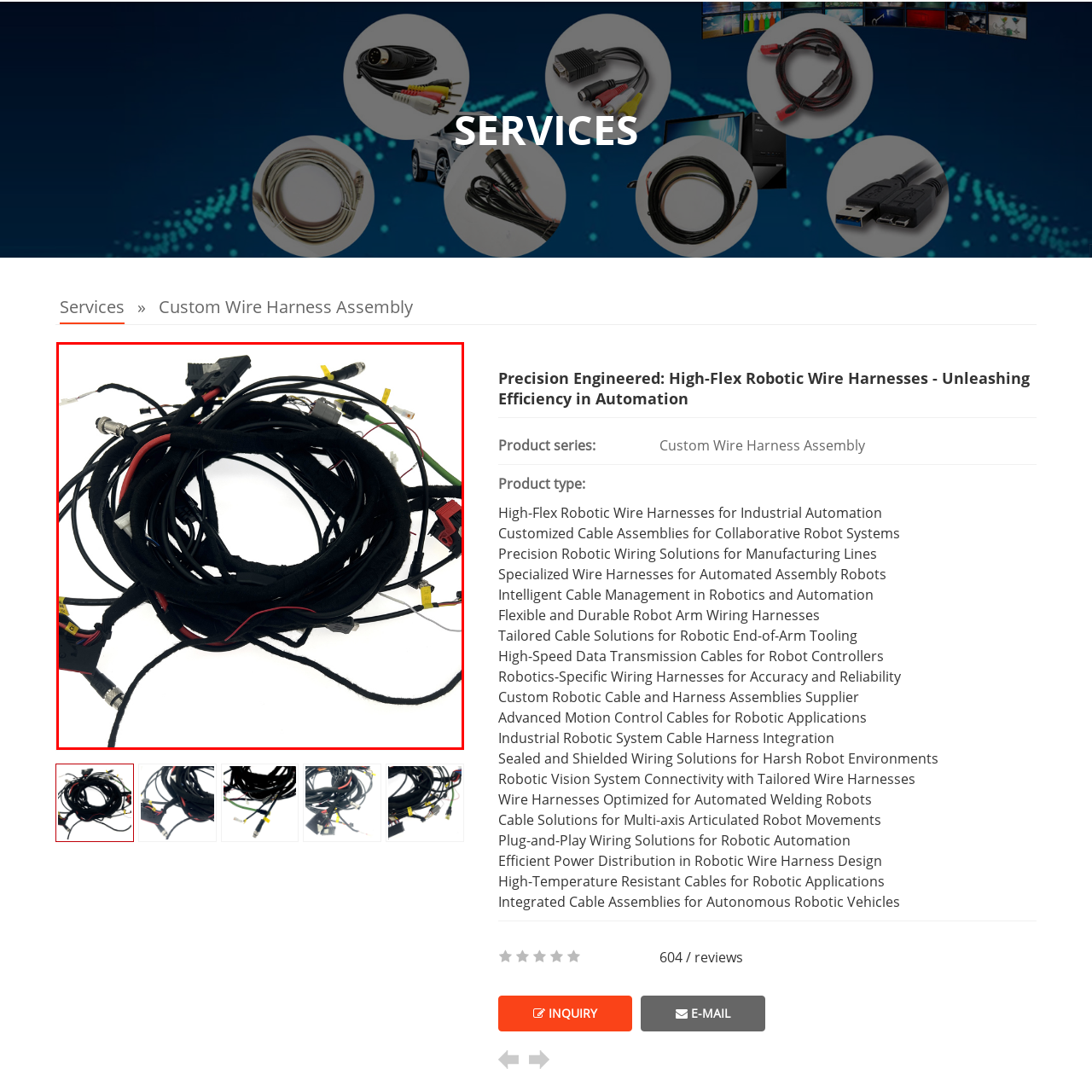Craft a detailed and vivid caption for the image that is highlighted by the red frame.

This image showcases a complex assortment of wire harnesses, intricately bundled and displaying a variety of colored wires and connectors. The harness appears to feature high-flex capabilities, suggesting its suitability for robotic and industrial automation applications. The cables are wrapped in a protective black sheath, which enhances durability, making it ideal for environments that require resilience against wear and tear. This type of wiring solution is critical for ensuring efficient connectivity and performance in advanced automation systems, highlighting its role in facilitating seamless operations within robotic frameworks. The visual representation emphasizes the intricacy and essential nature of custom wire harness assembly in modern technology.